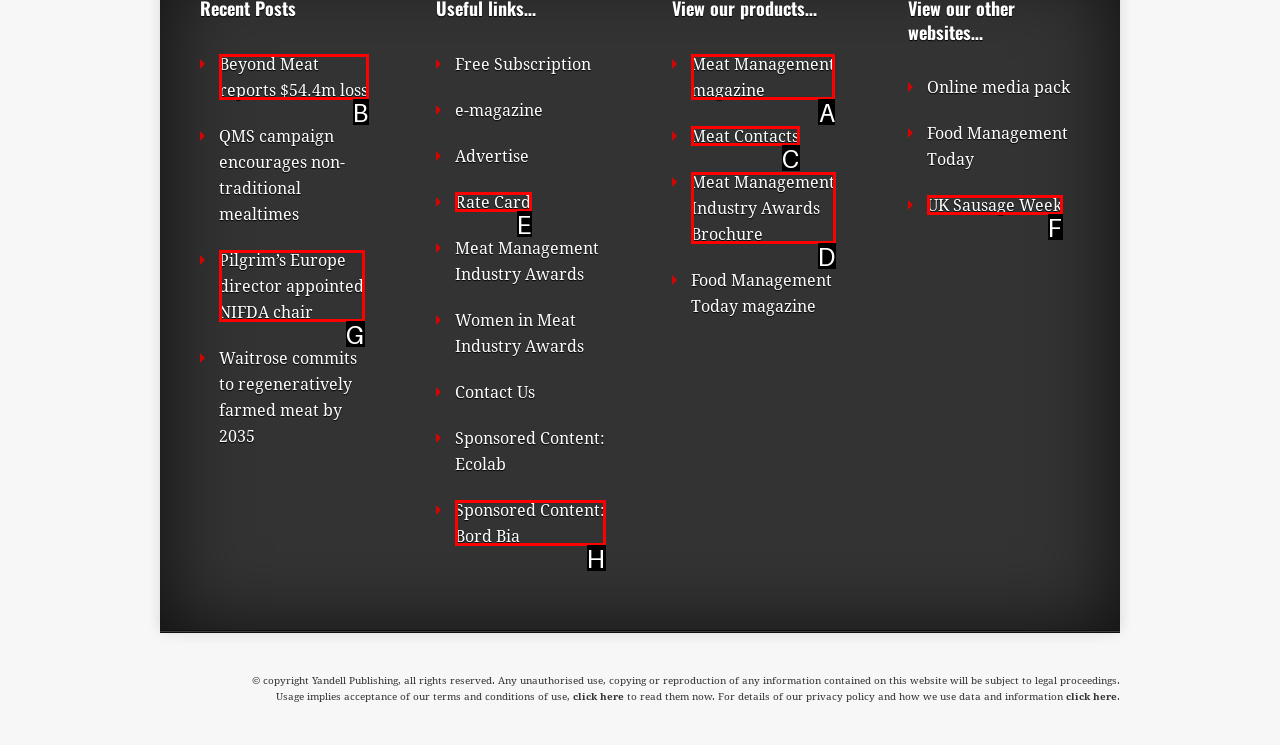Select the letter of the UI element that matches this task: View Meat Management magazine
Provide the answer as the letter of the correct choice.

A